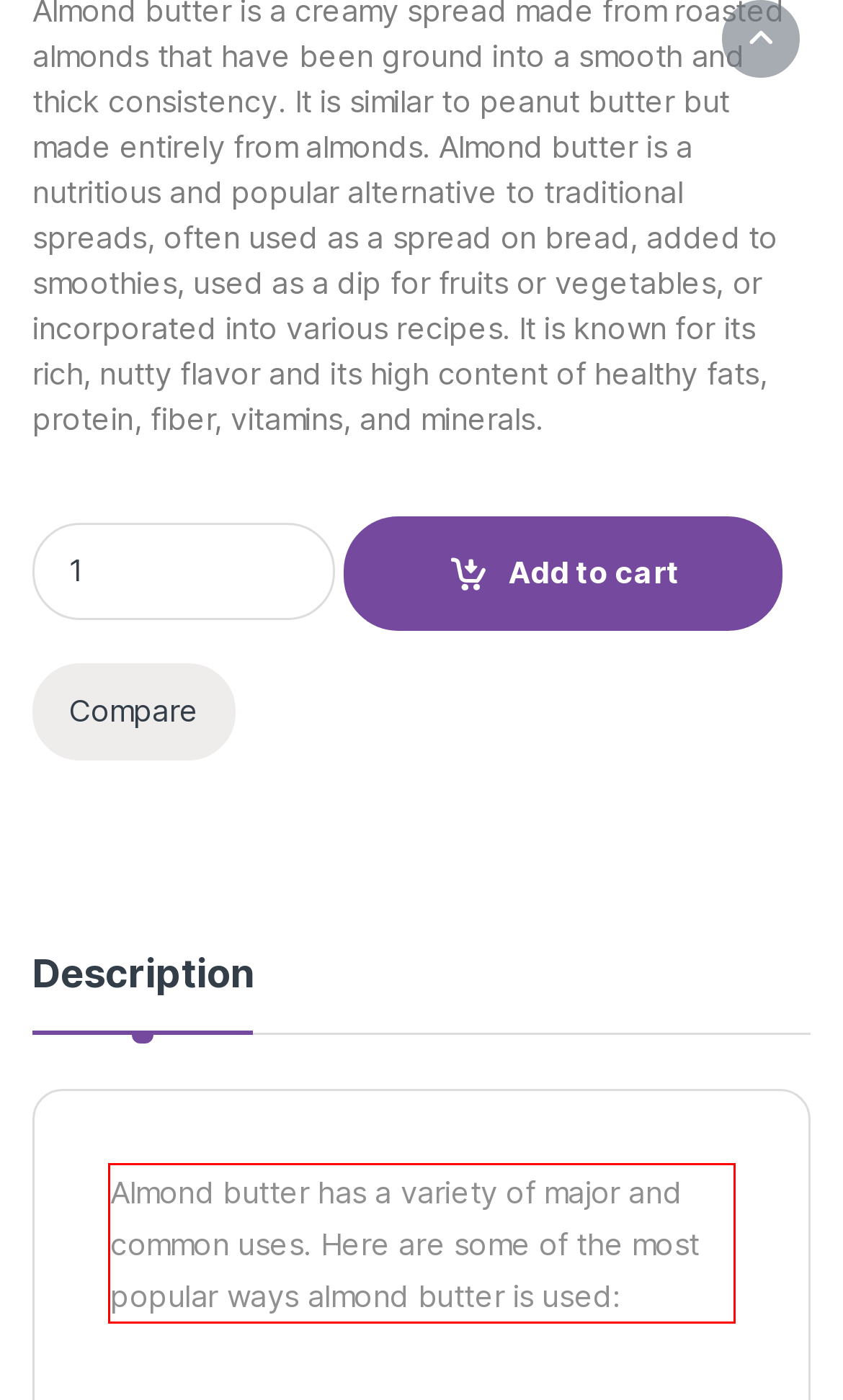Examine the webpage screenshot and use OCR to recognize and output the text within the red bounding box.

Almond butter has a variety of major and common uses. Here are some of the most popular ways almond butter is used: